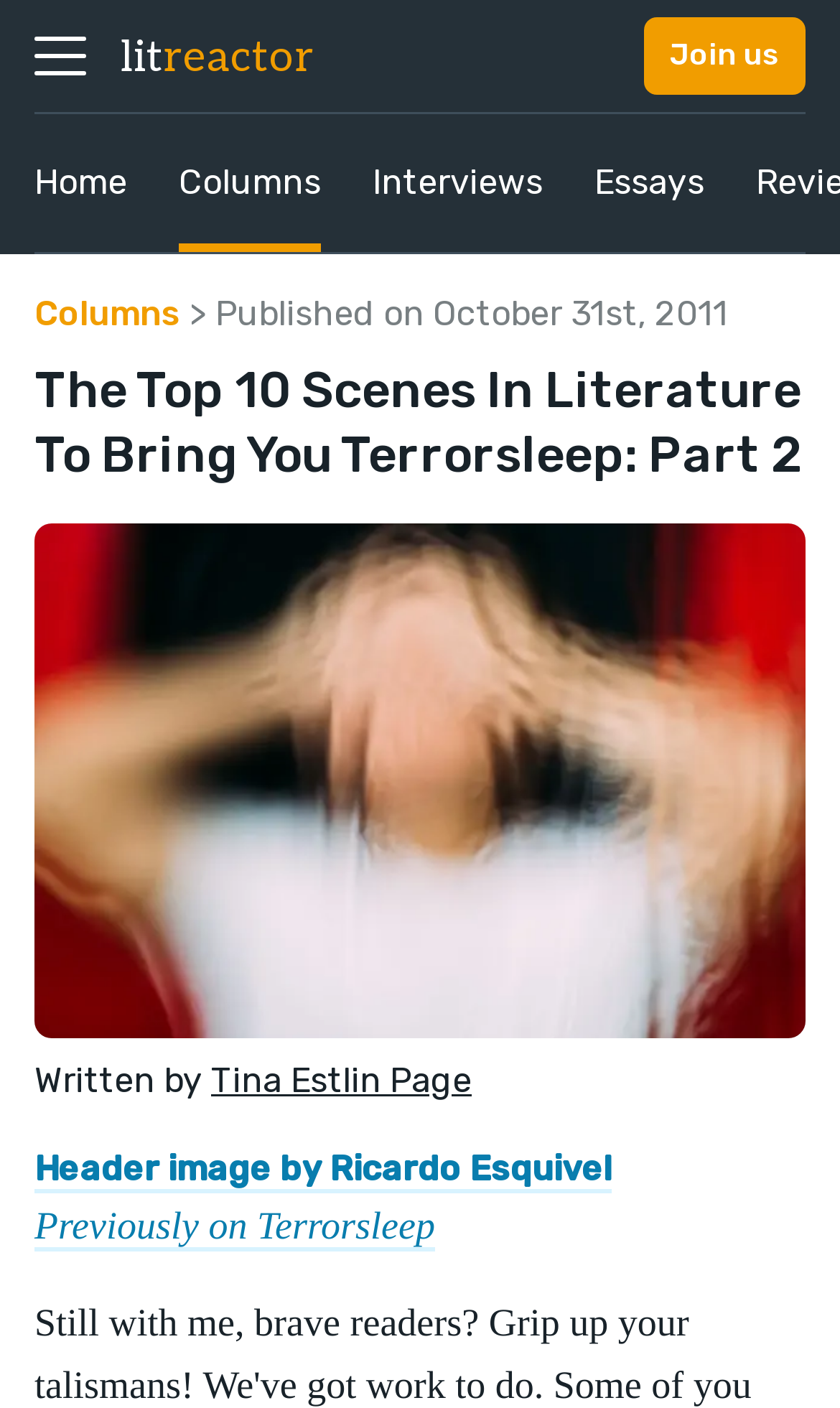Give the bounding box coordinates for this UI element: "Header image by Ricardo Esquivel". The coordinates should be four float numbers between 0 and 1, arranged as [left, top, right, bottom].

[0.041, 0.815, 0.728, 0.847]